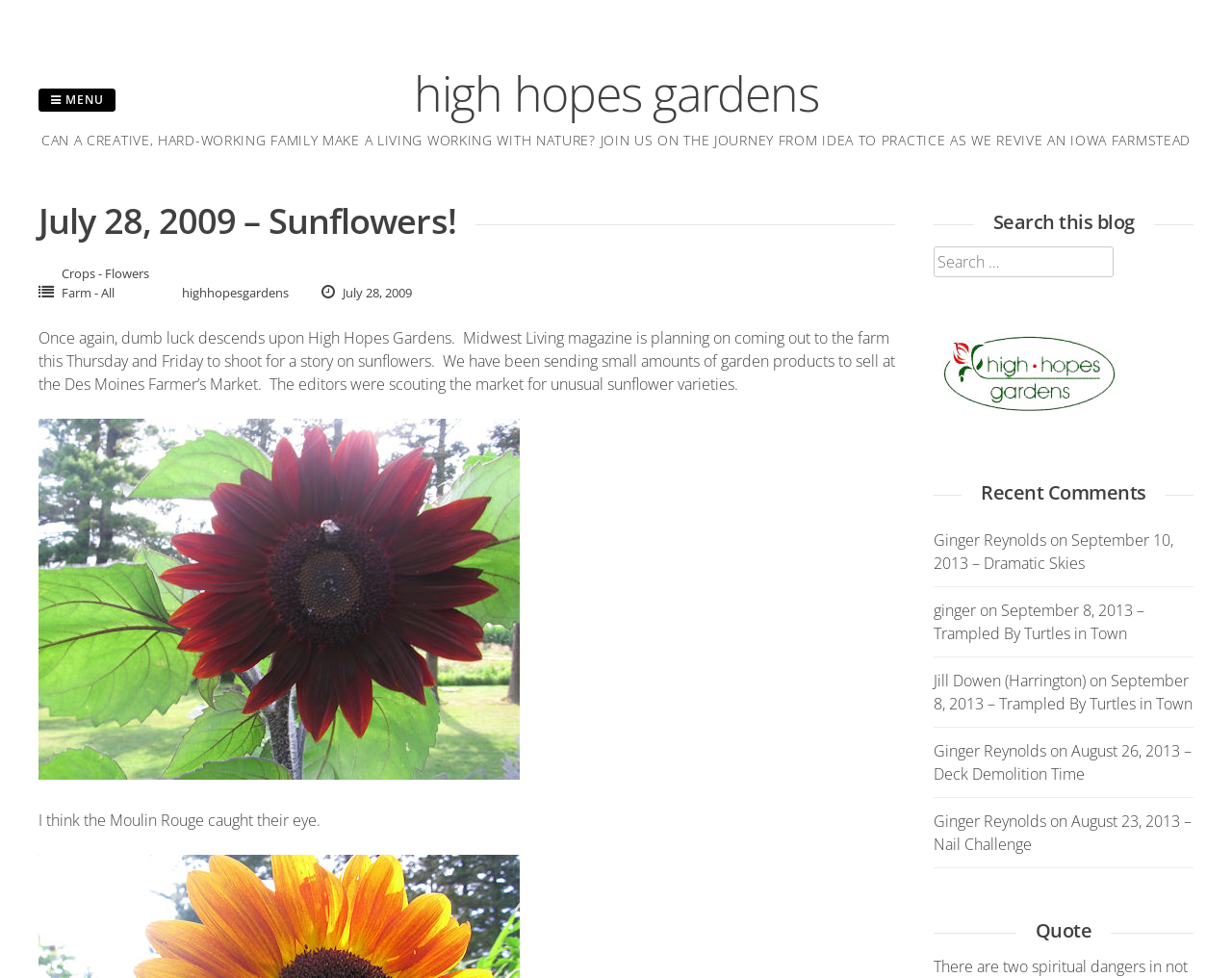Specify the bounding box coordinates of the area to click in order to follow the given instruction: "Open the 'MENU'."

[0.031, 0.091, 0.094, 0.114]